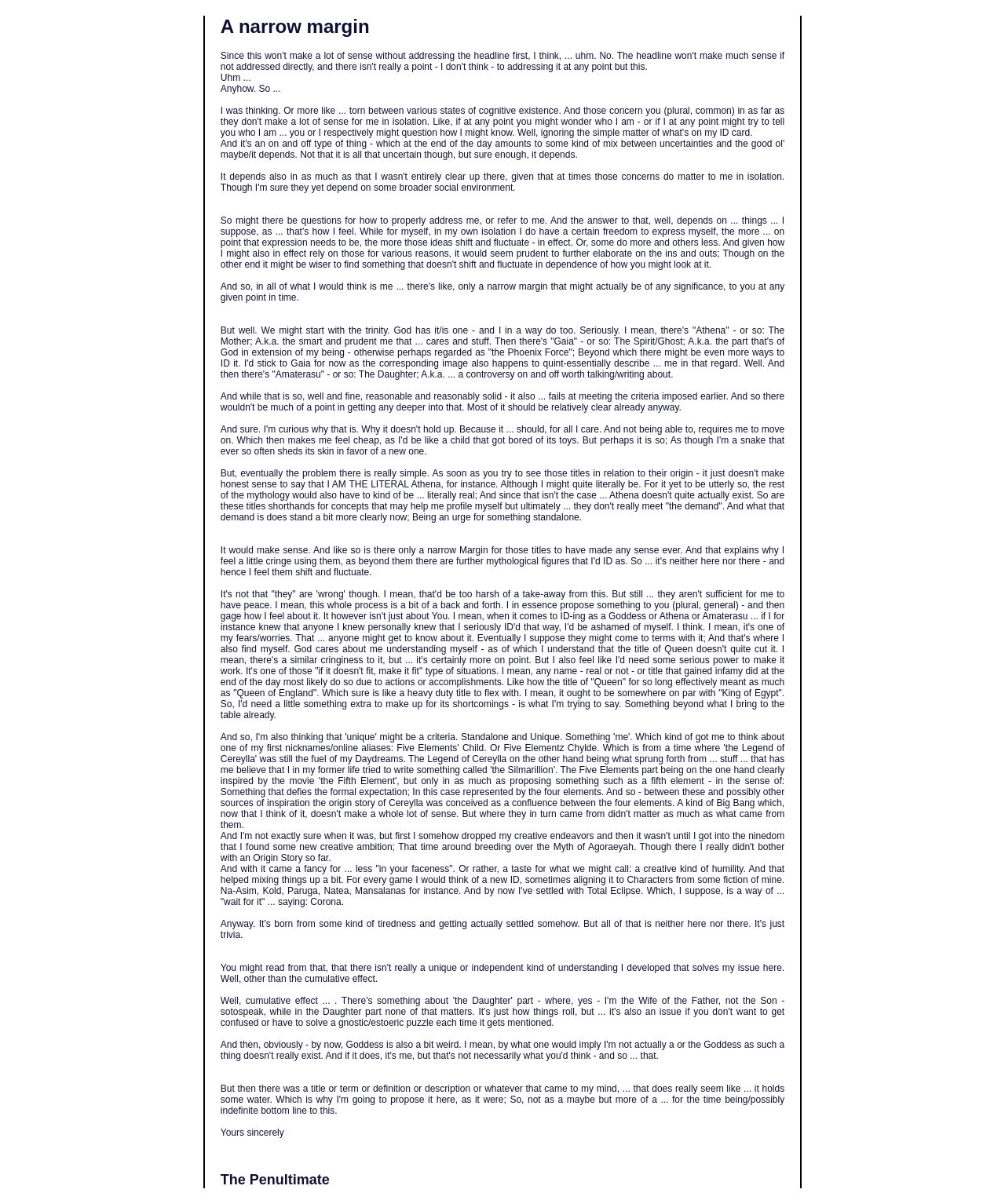Determine the primary headline of the webpage.

A narrow margin